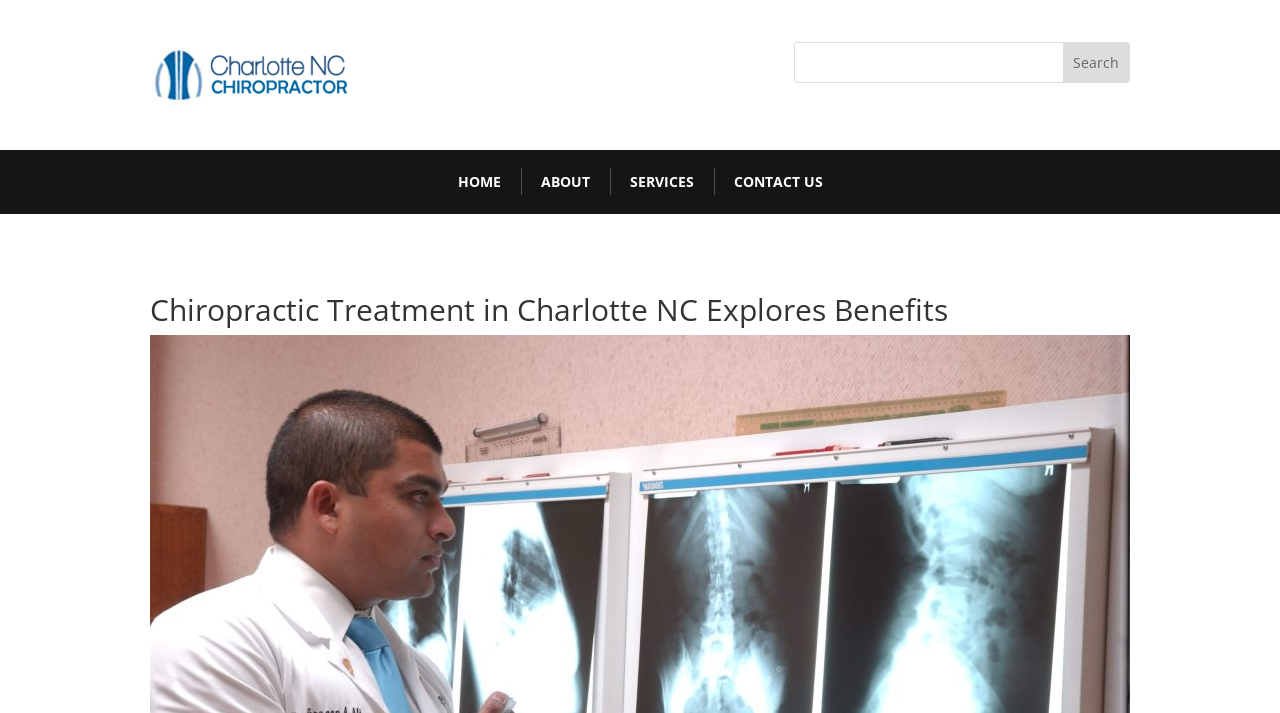How many navigation links are there?
Please look at the screenshot and answer using one word or phrase.

4